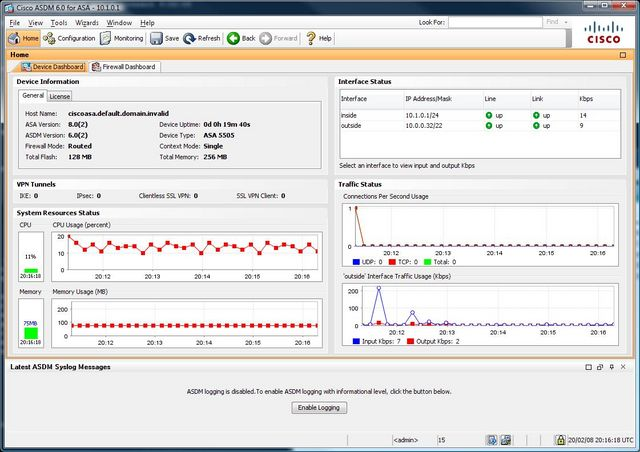Review the image closely and give a comprehensive answer to the question: What is the status of the outside interface?

The 'Interface Status' section of the ASDM interface provides information about the current status of interfaces, indicating that the outside interface has an IP address and is operational.